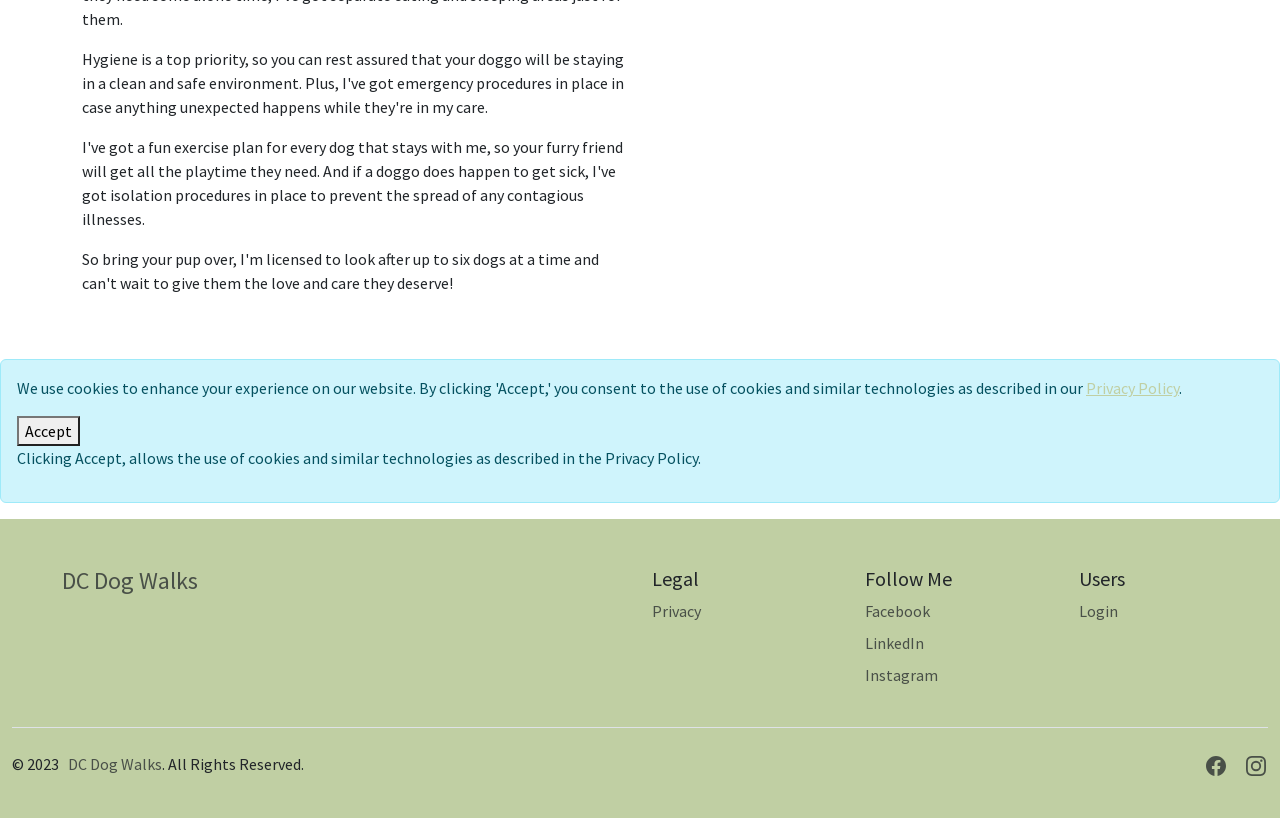Predict the bounding box of the UI element based on the description: "DC Dog Walks". The coordinates should be four float numbers between 0 and 1, formatted as [left, top, right, bottom].

[0.053, 0.922, 0.127, 0.947]